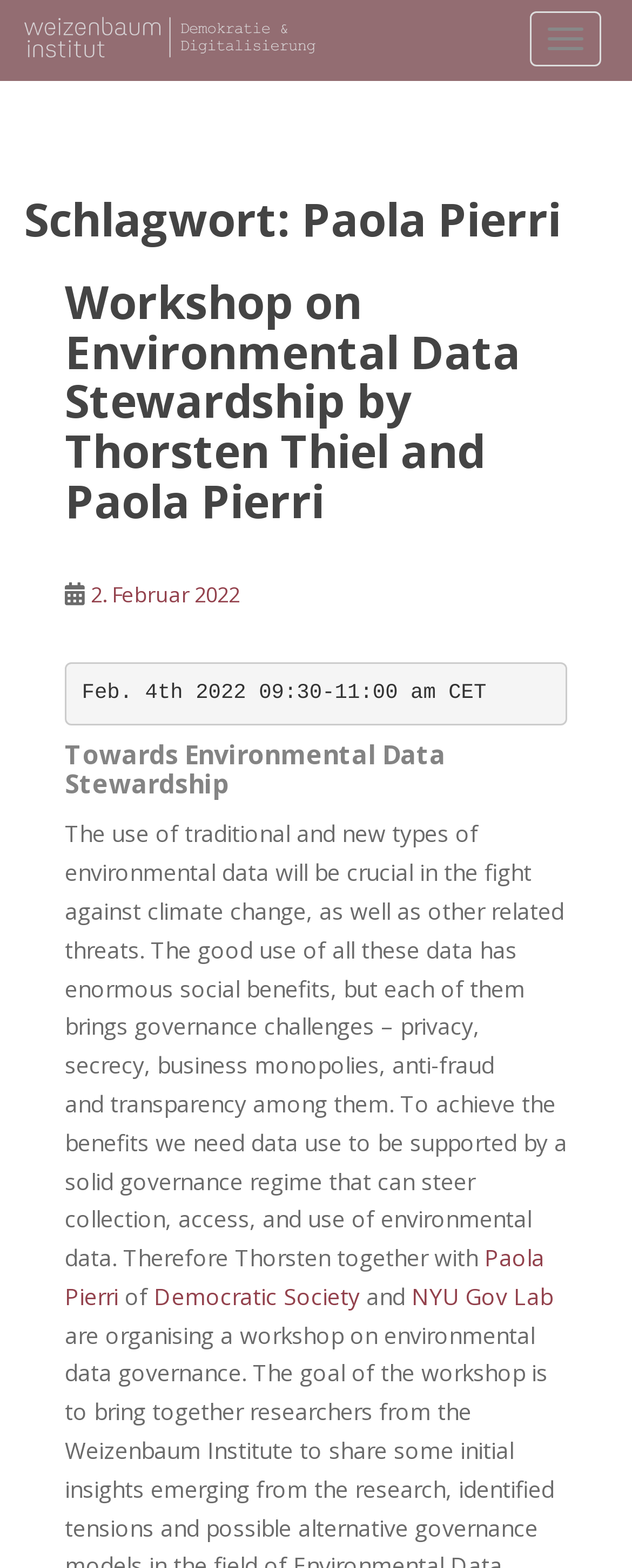Using the format (top-left x, top-left y, bottom-right x, bottom-right y), and given the element description, identify the bounding box coordinates within the screenshot: 2. Februar 202211. Mai 2022

[0.144, 0.369, 0.379, 0.388]